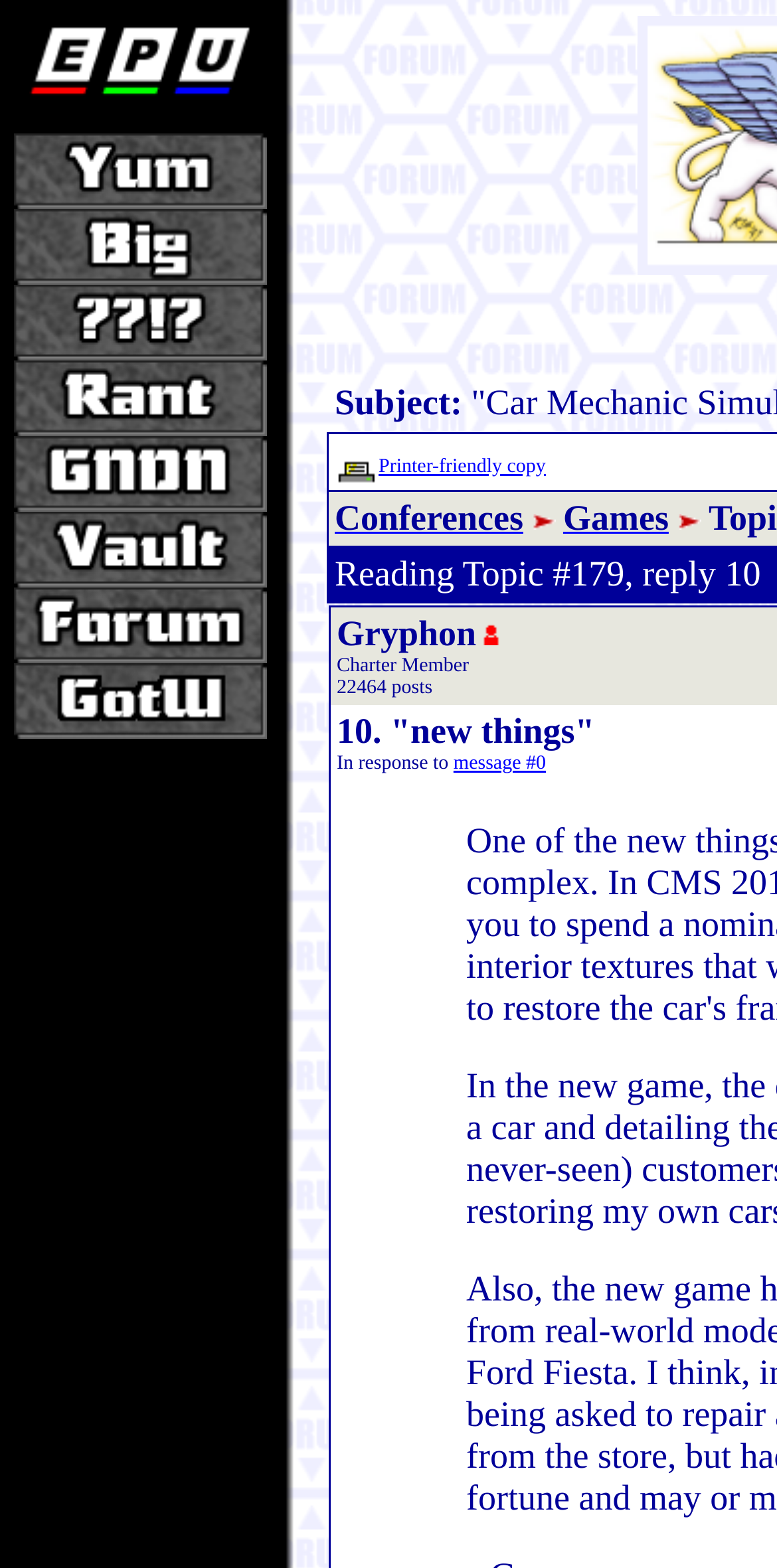Show the bounding box coordinates of the region that should be clicked to follow the instruction: "Open Conferences page."

[0.431, 0.321, 0.673, 0.343]